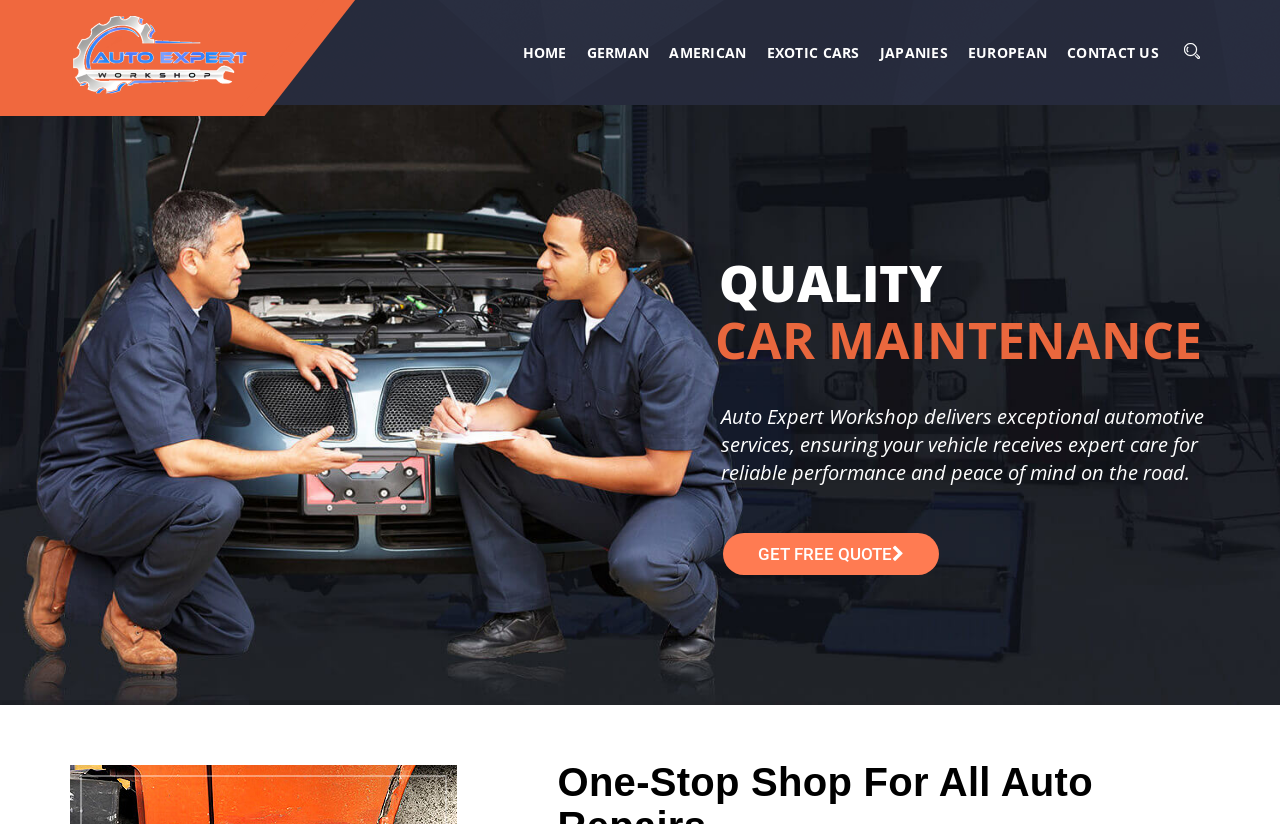Please provide a one-word or short phrase answer to the question:
What is the logo of Auto Expert Workshop?

Auto Expert Workshop